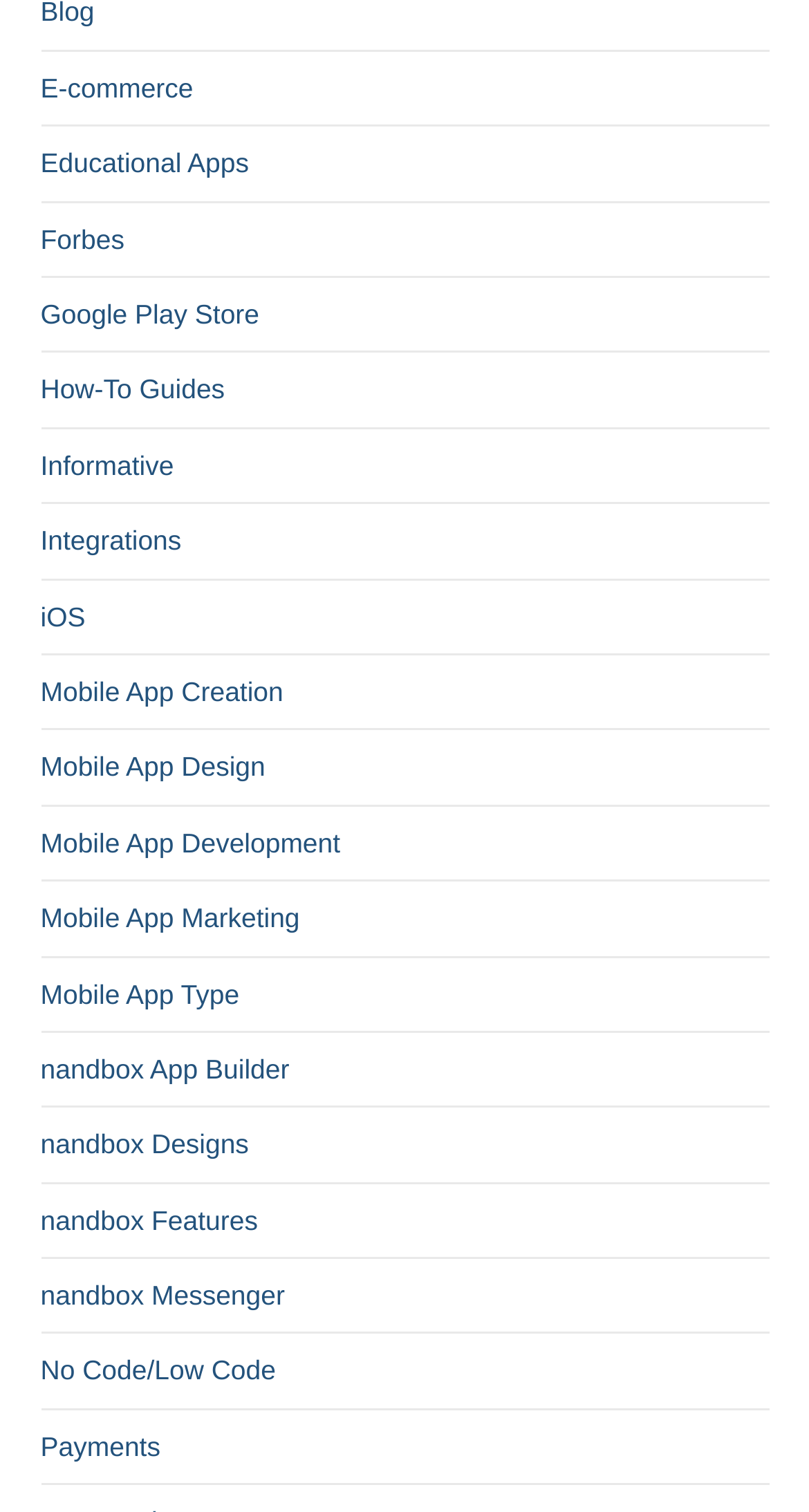Using the description: "nandbox Features", identify the bounding box of the corresponding UI element in the screenshot.

[0.05, 0.797, 0.319, 0.817]